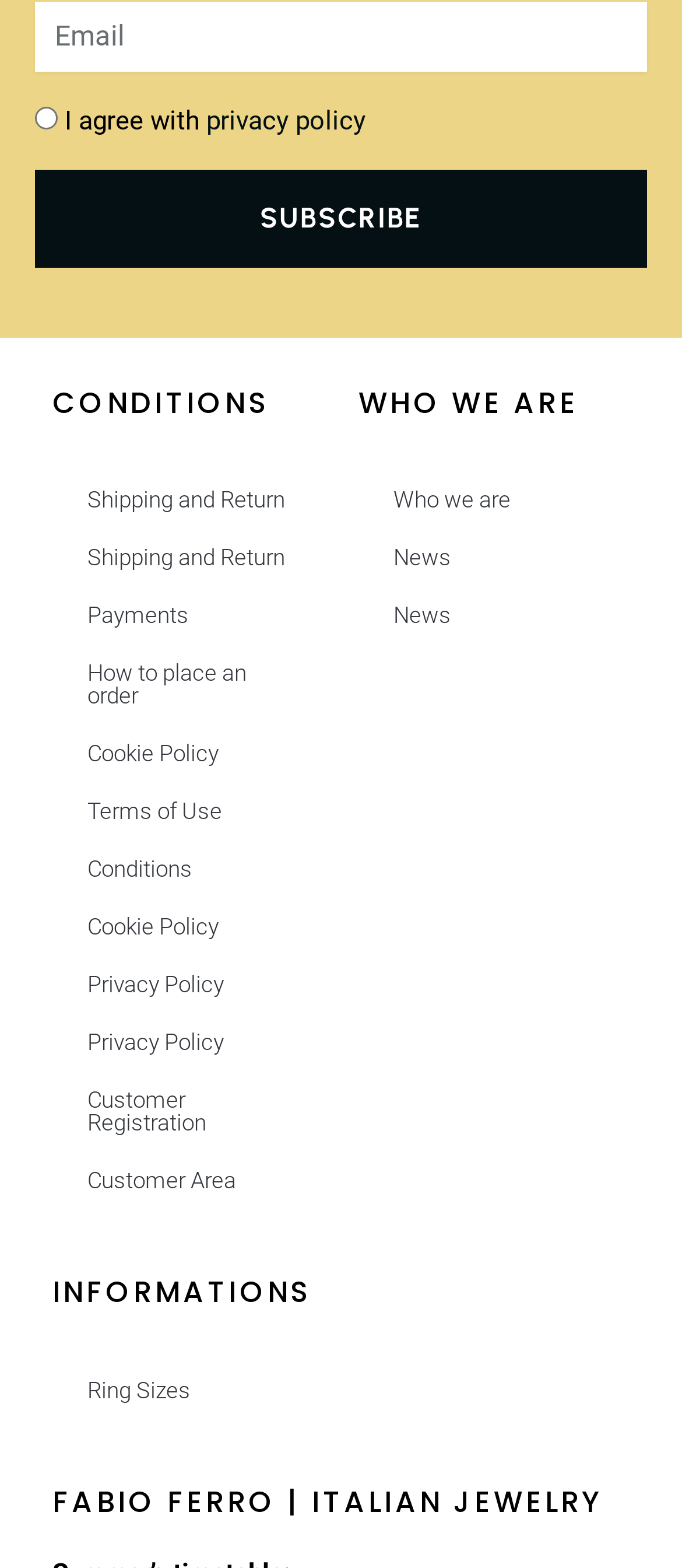Determine the coordinates of the bounding box that should be clicked to complete the instruction: "Enter email address". The coordinates should be represented by four float numbers between 0 and 1: [left, top, right, bottom].

[0.051, 0.001, 0.949, 0.045]